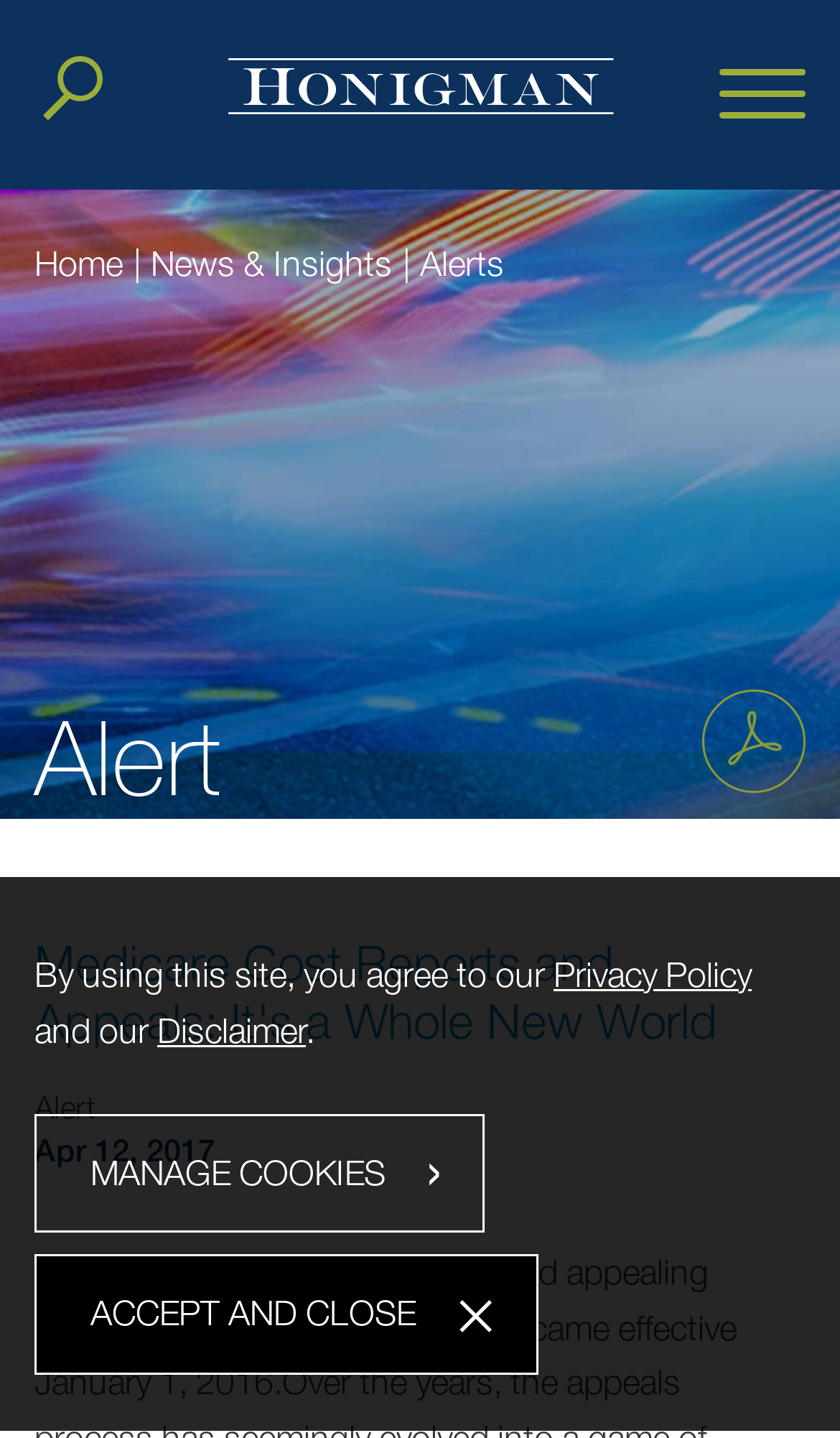How many buttons are there in the cookie policy dialog?
Provide a well-explained and detailed answer to the question.

There are two buttons in the cookie policy dialog: 'MANAGE COOKIES ›' and 'ACCEPT AND CLOSE ×'. These buttons can be found at the bottom of the dialog.